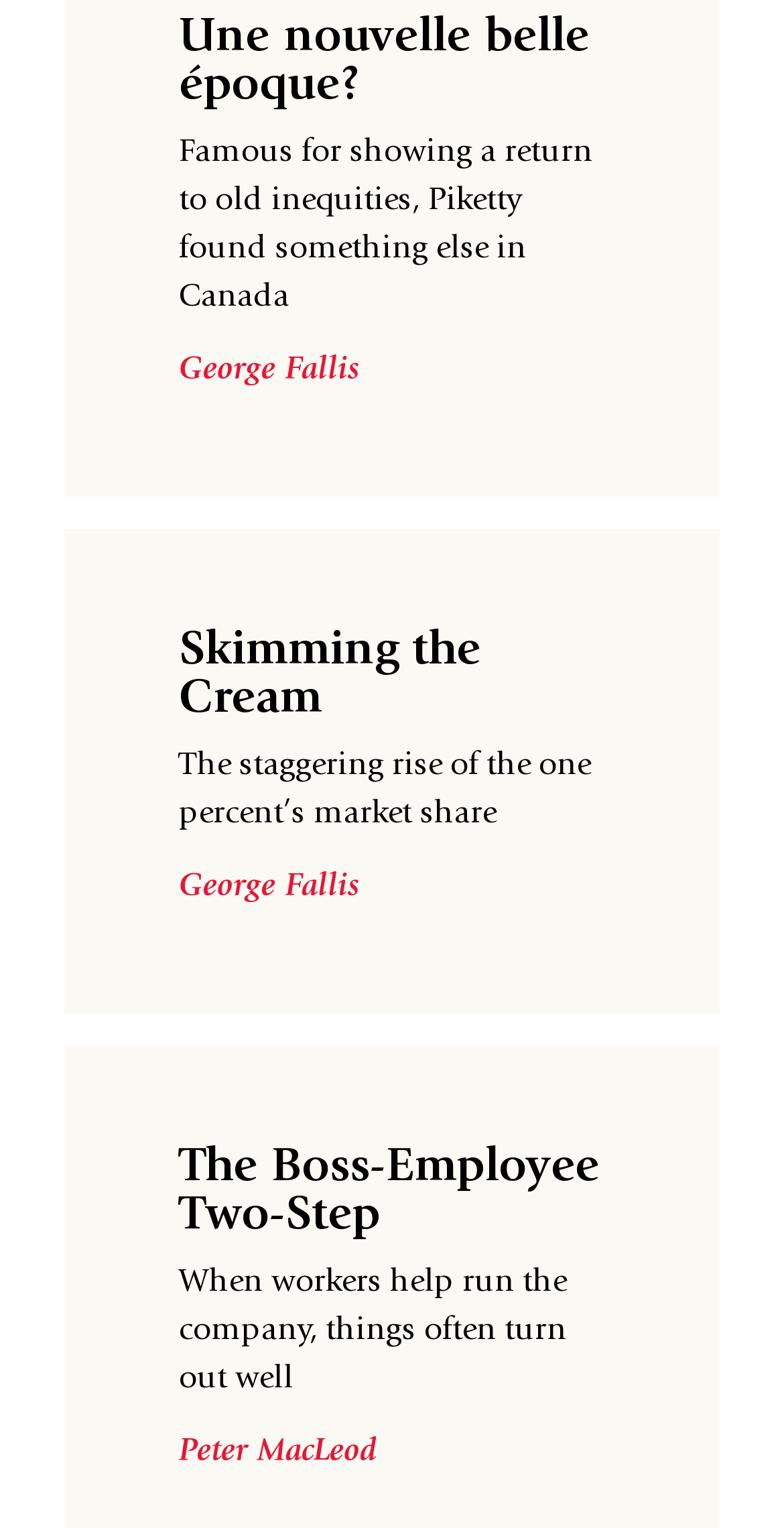Give a concise answer using only one word or phrase for this question:
How many links are on this webpage?

6